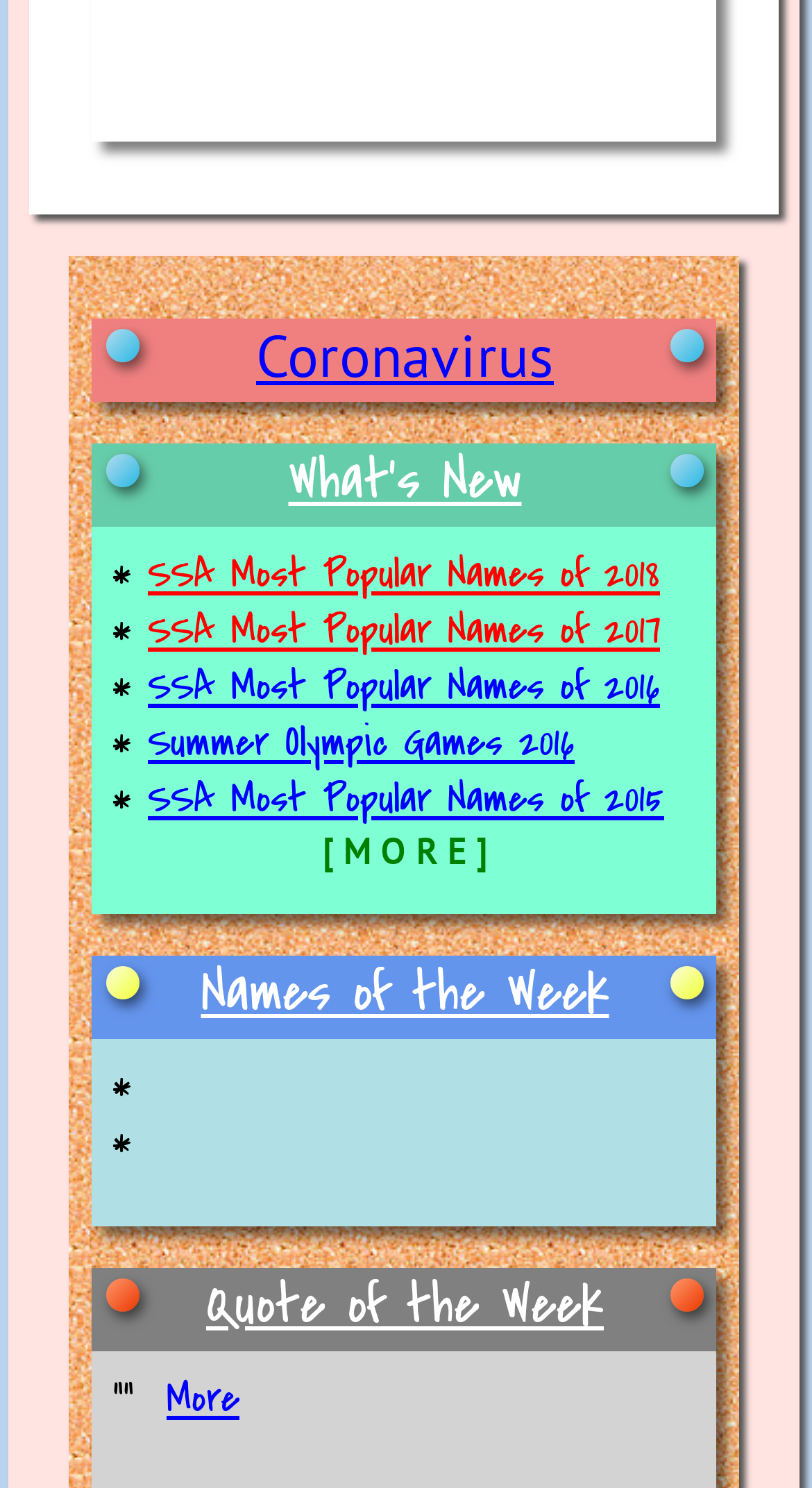Please find the bounding box coordinates of the element's region to be clicked to carry out this instruction: "See more names".

[0.138, 0.557, 0.856, 0.586]